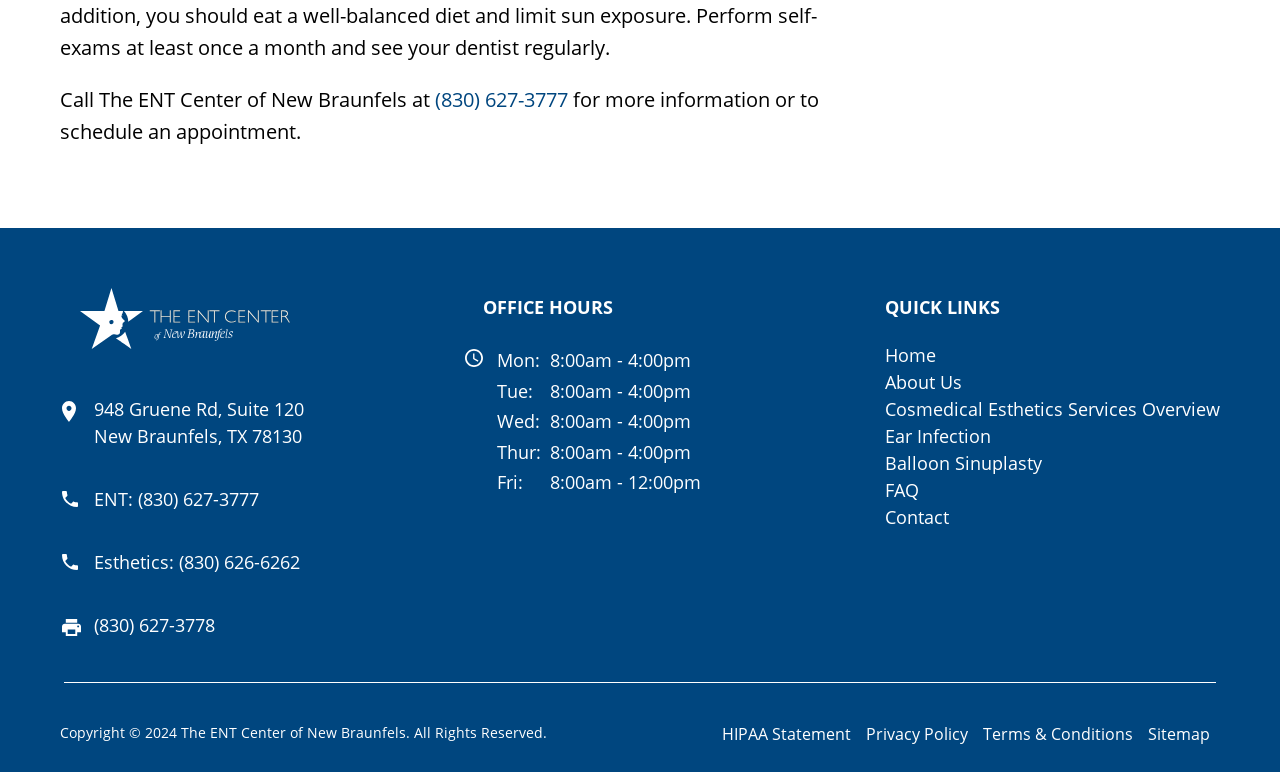Answer briefly with one word or phrase:
What is the phone number to call for more information?

(830) 627-3777